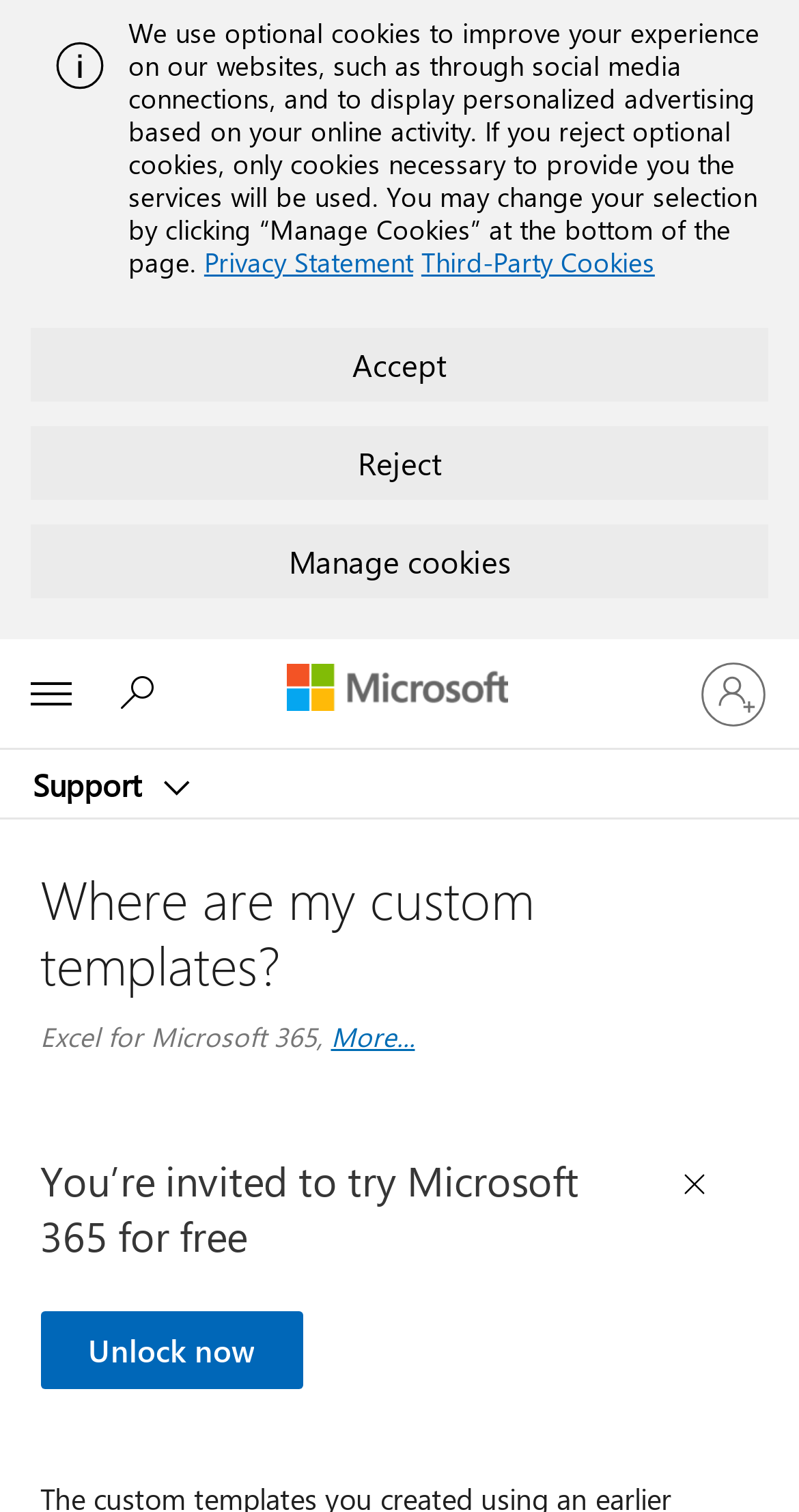Pinpoint the bounding box coordinates of the area that should be clicked to complete the following instruction: "Close Ad". The coordinates must be given as four float numbers between 0 and 1, i.e., [left, top, right, bottom].

[0.847, 0.772, 0.888, 0.798]